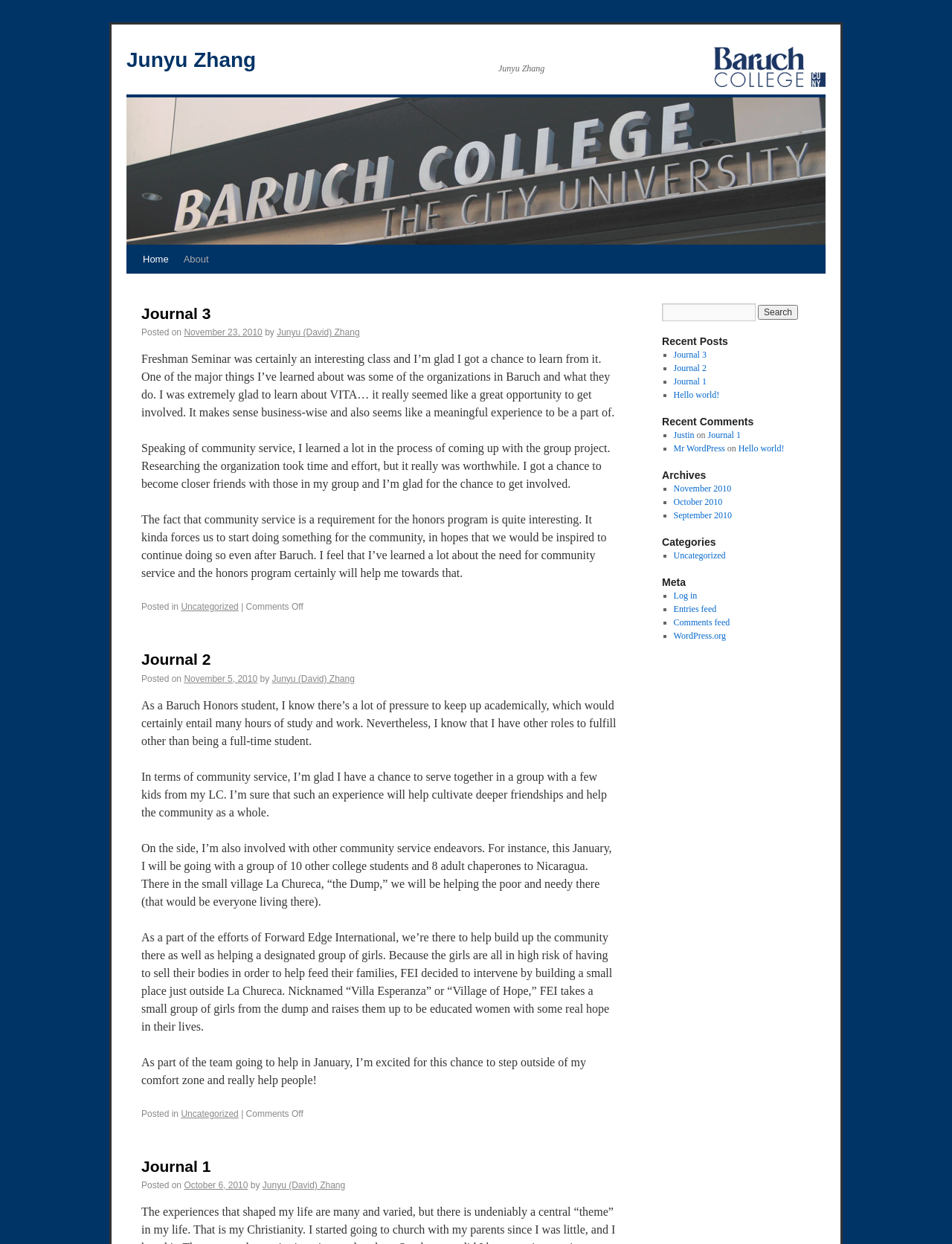What is the author's name?
Refer to the screenshot and answer in one word or phrase.

Junyu (David) Zhang